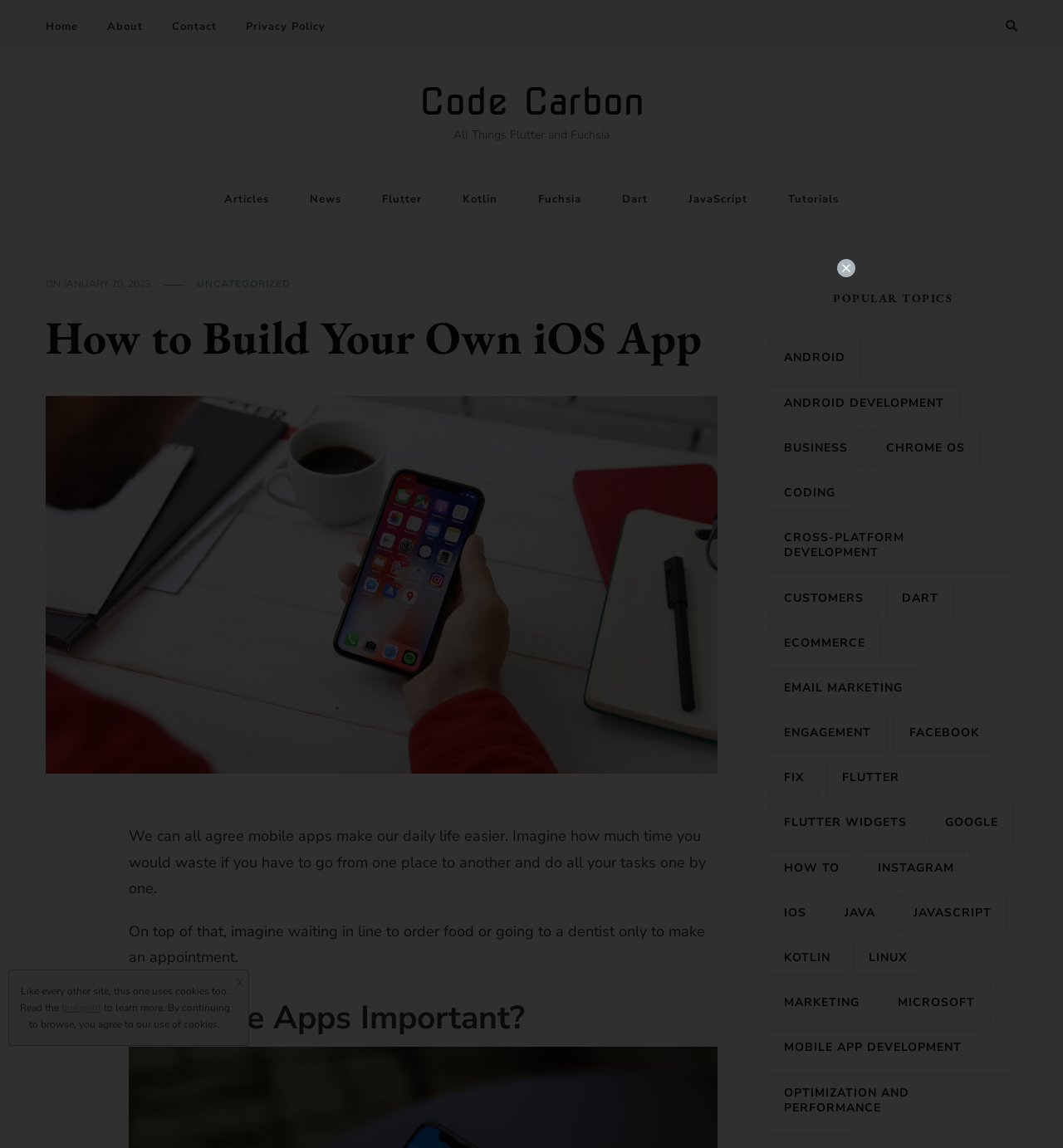How many items are in the 'Flutter' category?
Kindly answer the question with as much detail as you can.

The link 'Flutter (27 items)' is listed under the 'POPULAR TOPICS' section, indicating that there are 27 items in the 'Flutter' category.